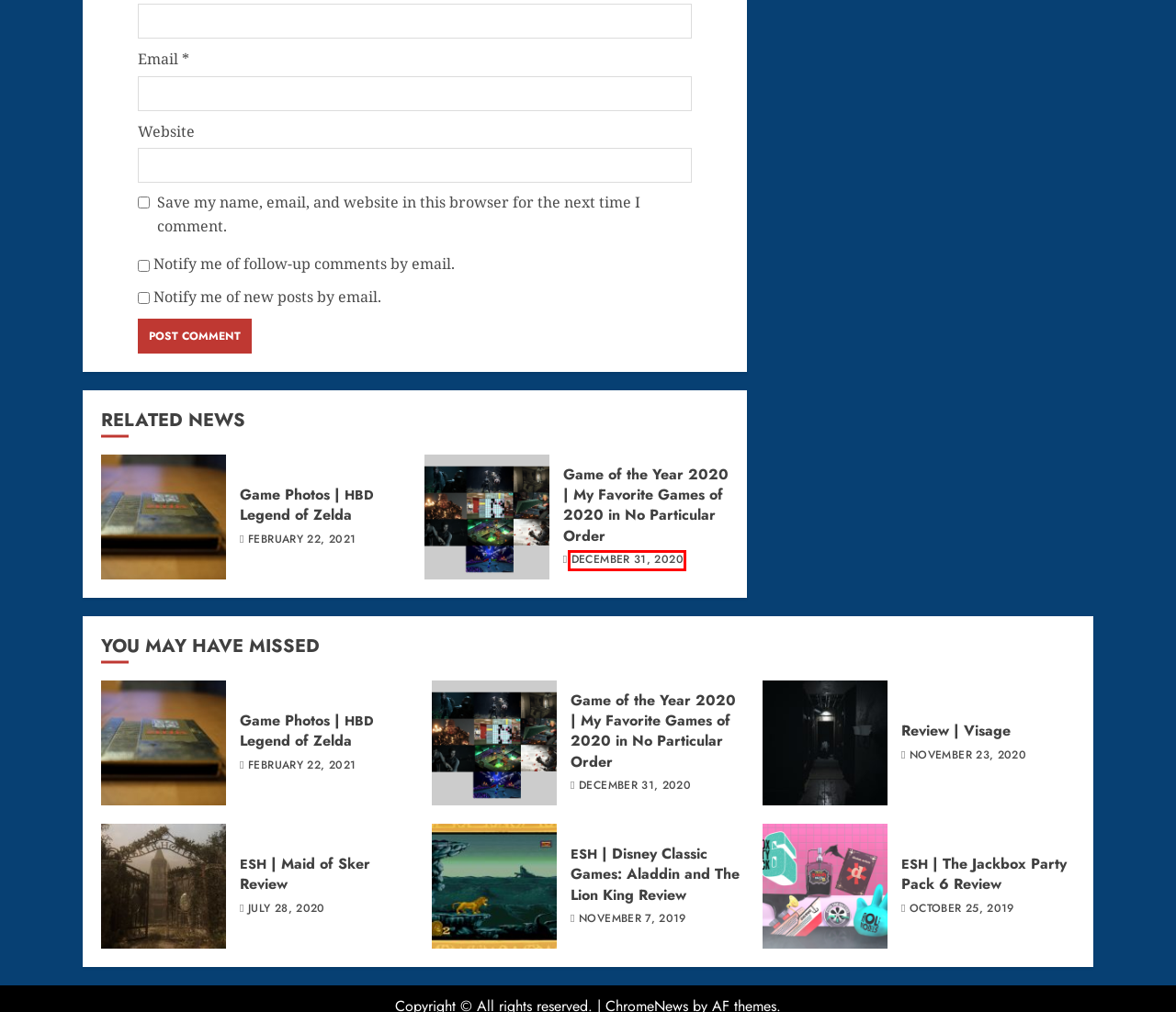Given a screenshot of a webpage featuring a red bounding box, identify the best matching webpage description for the new page after the element within the red box is clicked. Here are the options:
A. July 2020 - Smashed Rook
B. December 2020 - Smashed Rook
C. Review | Visage - Smashed Rook
D. November 2019 - Smashed Rook
E. ESH | Maid of Sker Review - Smashed Rook
F. February 2021 - Smashed Rook
G. Game Photos | HBD Legend of Zelda - Smashed Rook
H. ESH | The Jackbox Party Pack 6 Review - Smashed Rook

B